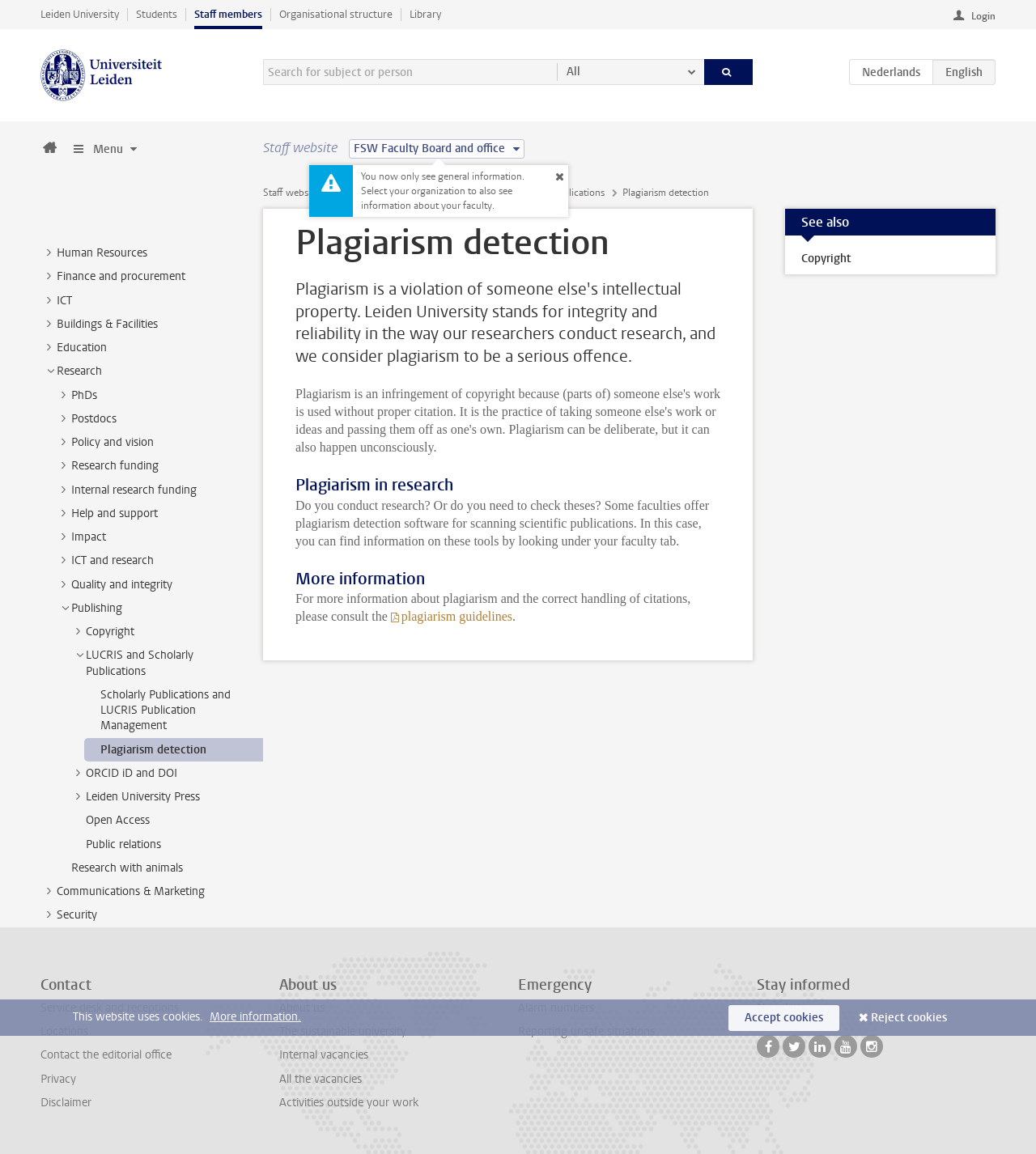Locate the bounding box coordinates of the element's region that should be clicked to carry out the following instruction: "View Research funding". The coordinates need to be four float numbers between 0 and 1, i.e., [left, top, right, bottom].

[0.069, 0.397, 0.153, 0.41]